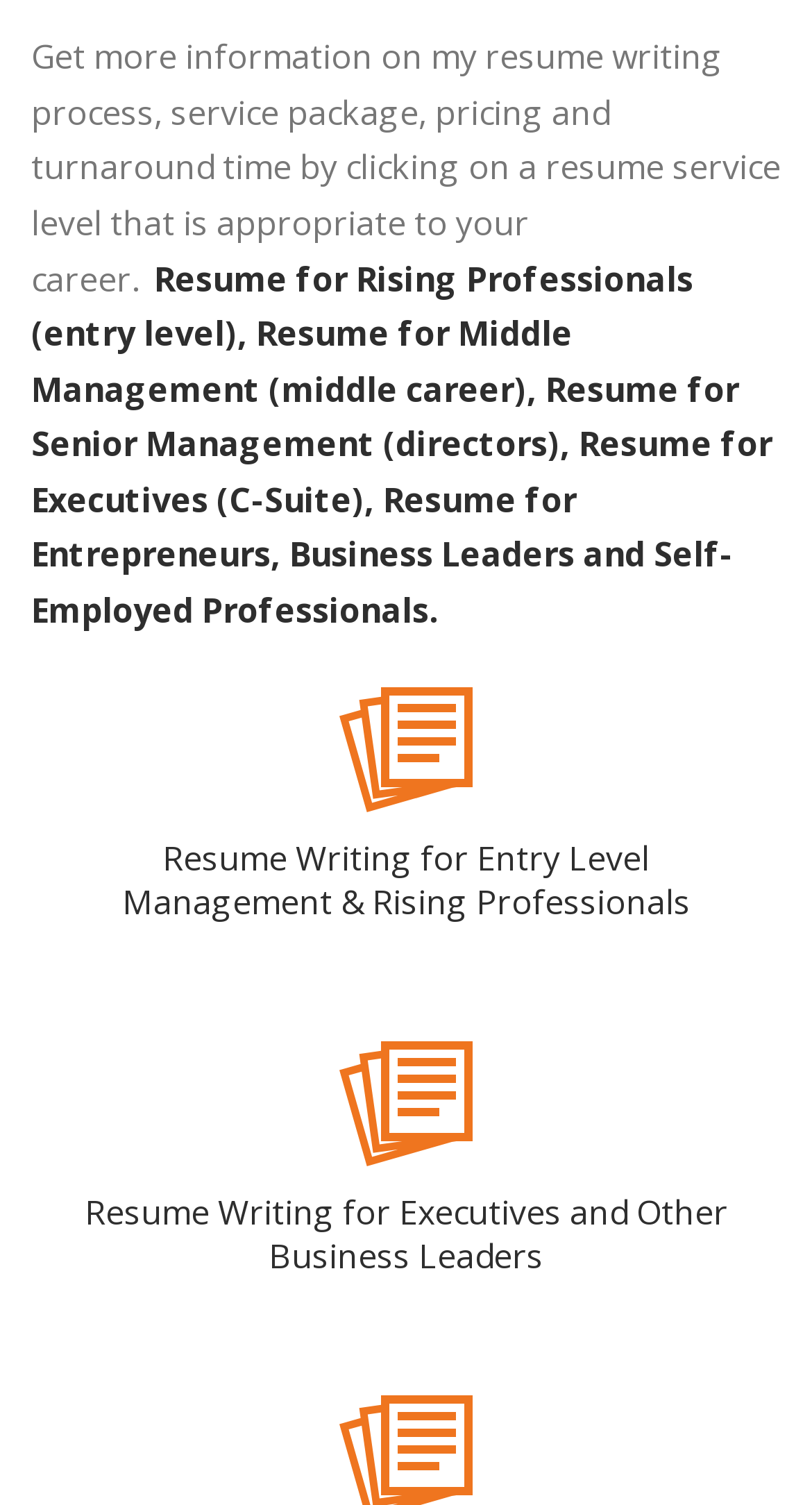Please provide the bounding box coordinates for the element that needs to be clicked to perform the instruction: "View 'Resume Writing for Entry Level Management & Rising Professionals'". The coordinates must consist of four float numbers between 0 and 1, formatted as [left, top, right, bottom].

[0.15, 0.555, 0.85, 0.615]